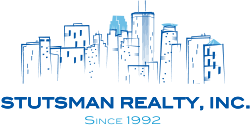Answer the question below in one word or phrase:
What year is mentioned in the logo?

1992